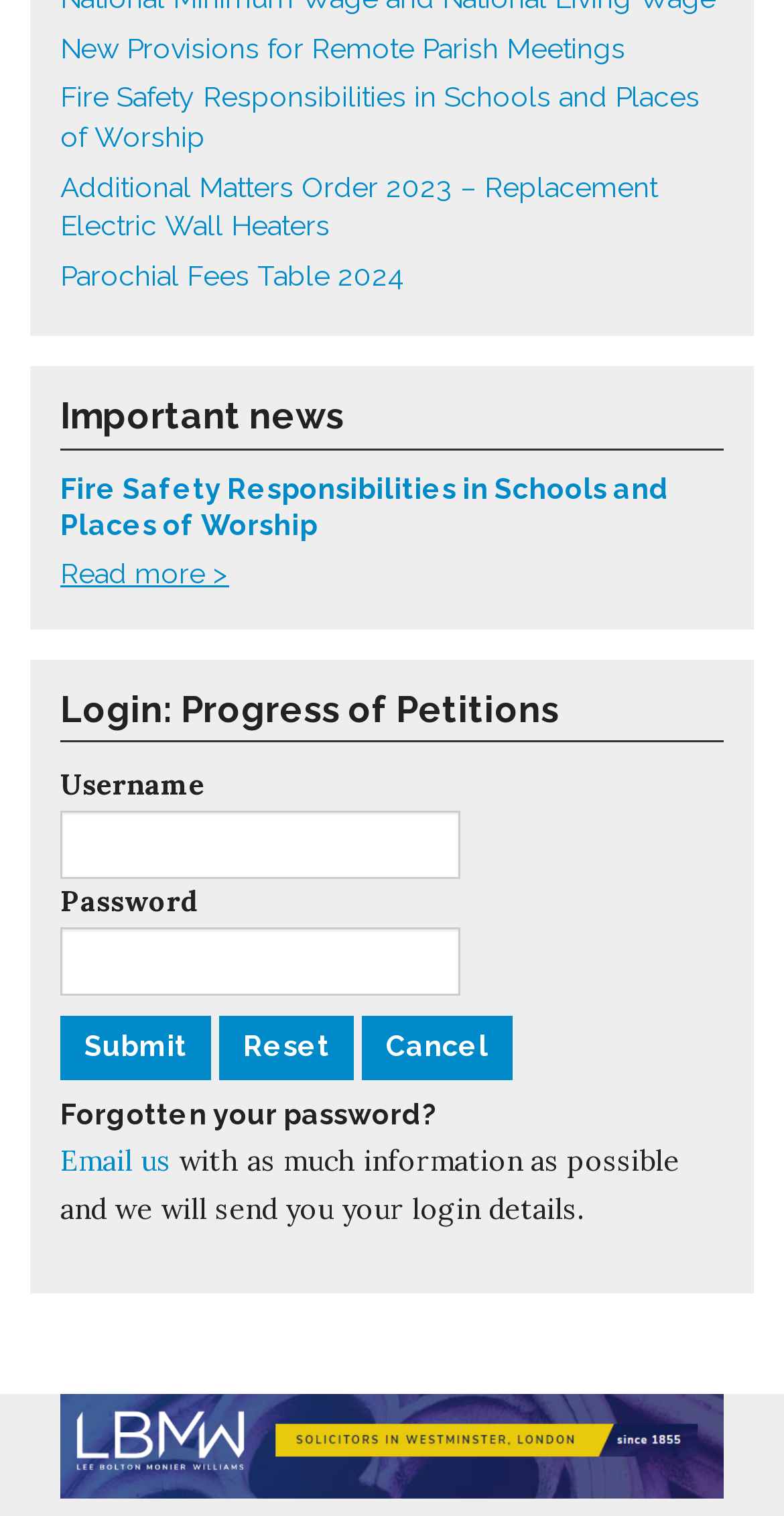Please identify the bounding box coordinates for the region that you need to click to follow this instruction: "Click on 'New Provisions for Remote Parish Meetings'".

[0.077, 0.021, 0.797, 0.042]